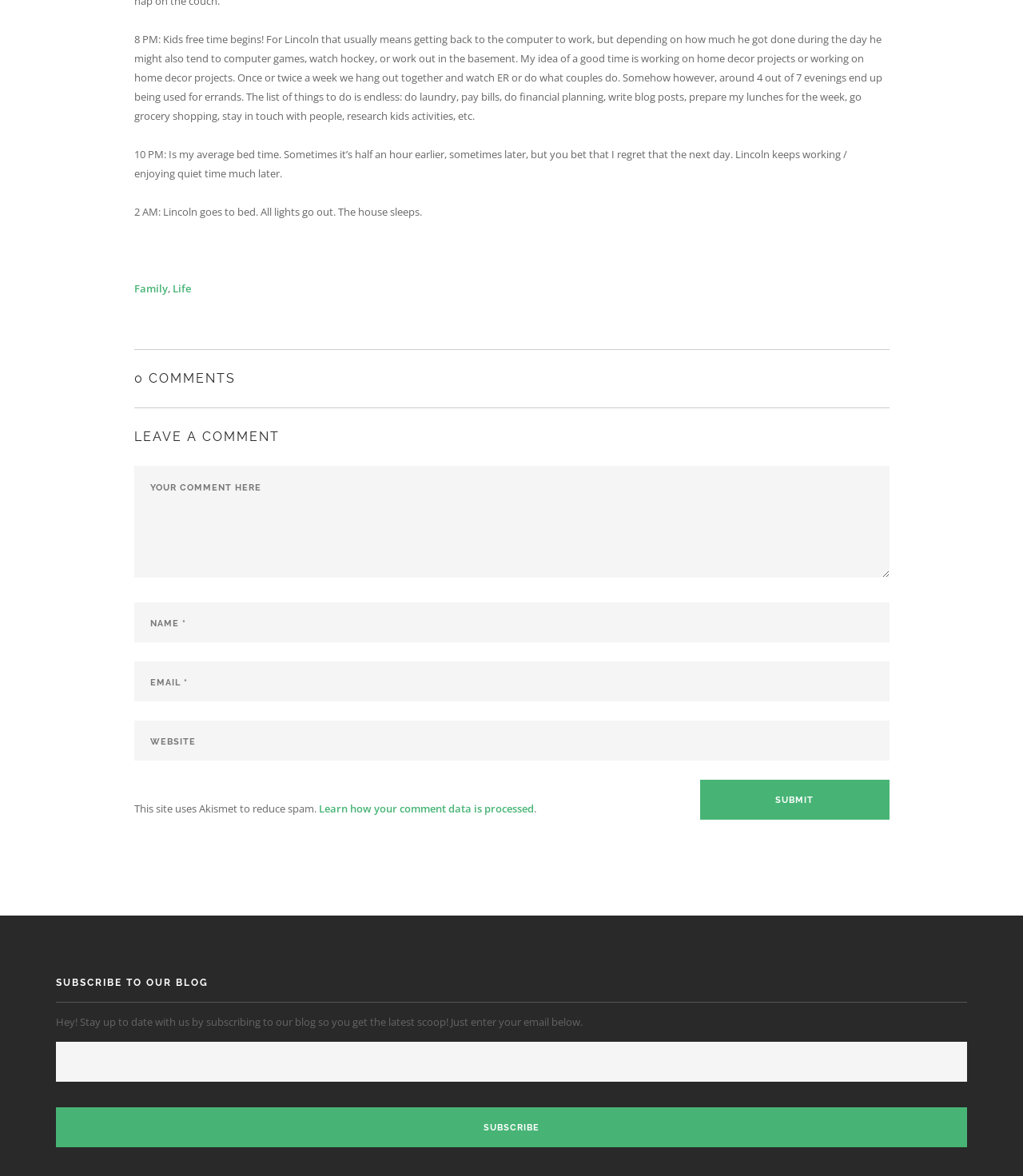Please identify the coordinates of the bounding box that should be clicked to fulfill this instruction: "Leave a comment".

[0.131, 0.363, 0.871, 0.38]